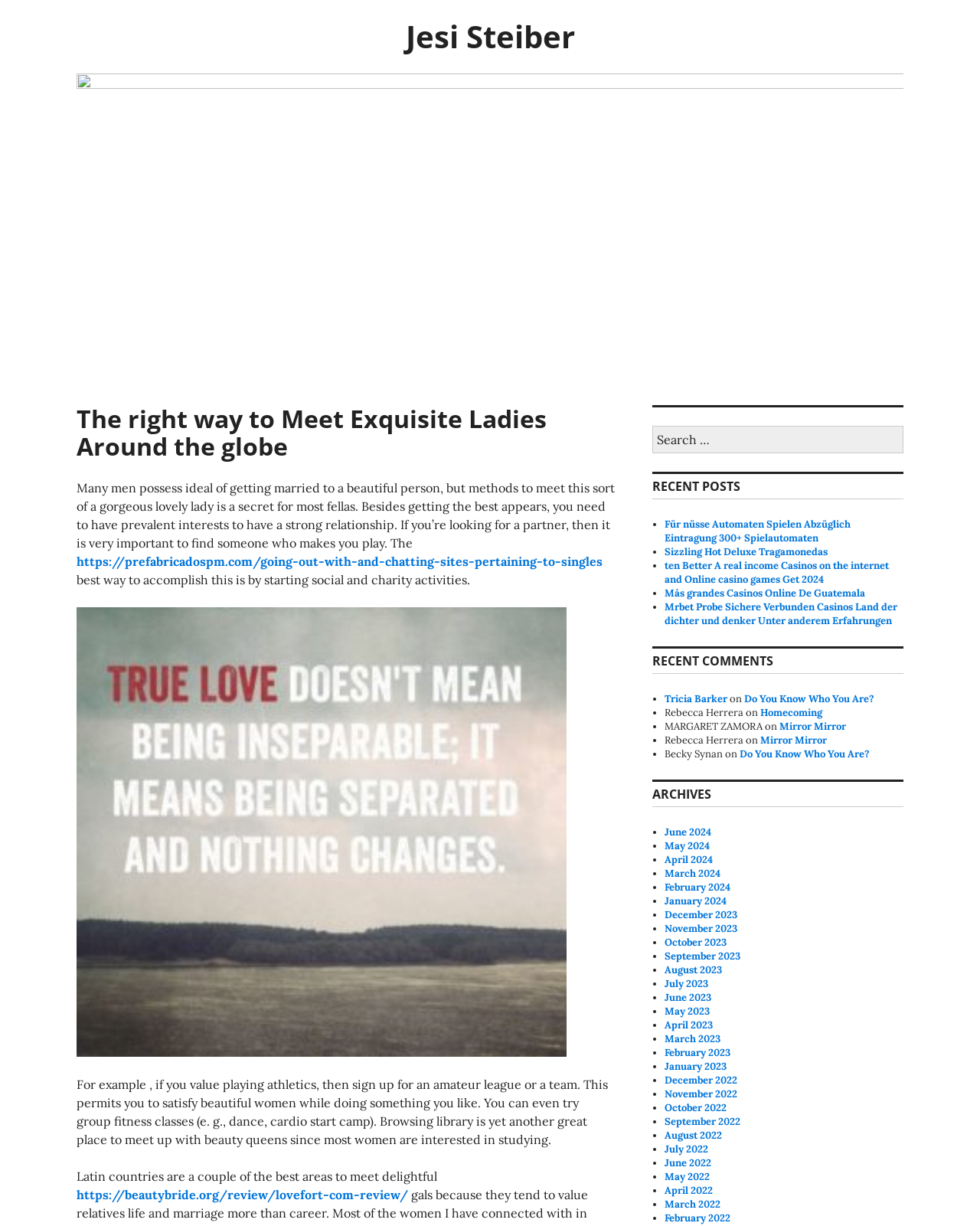Please find and provide the title of the webpage.

The right way to Meet Exquisite Ladies Around the globe